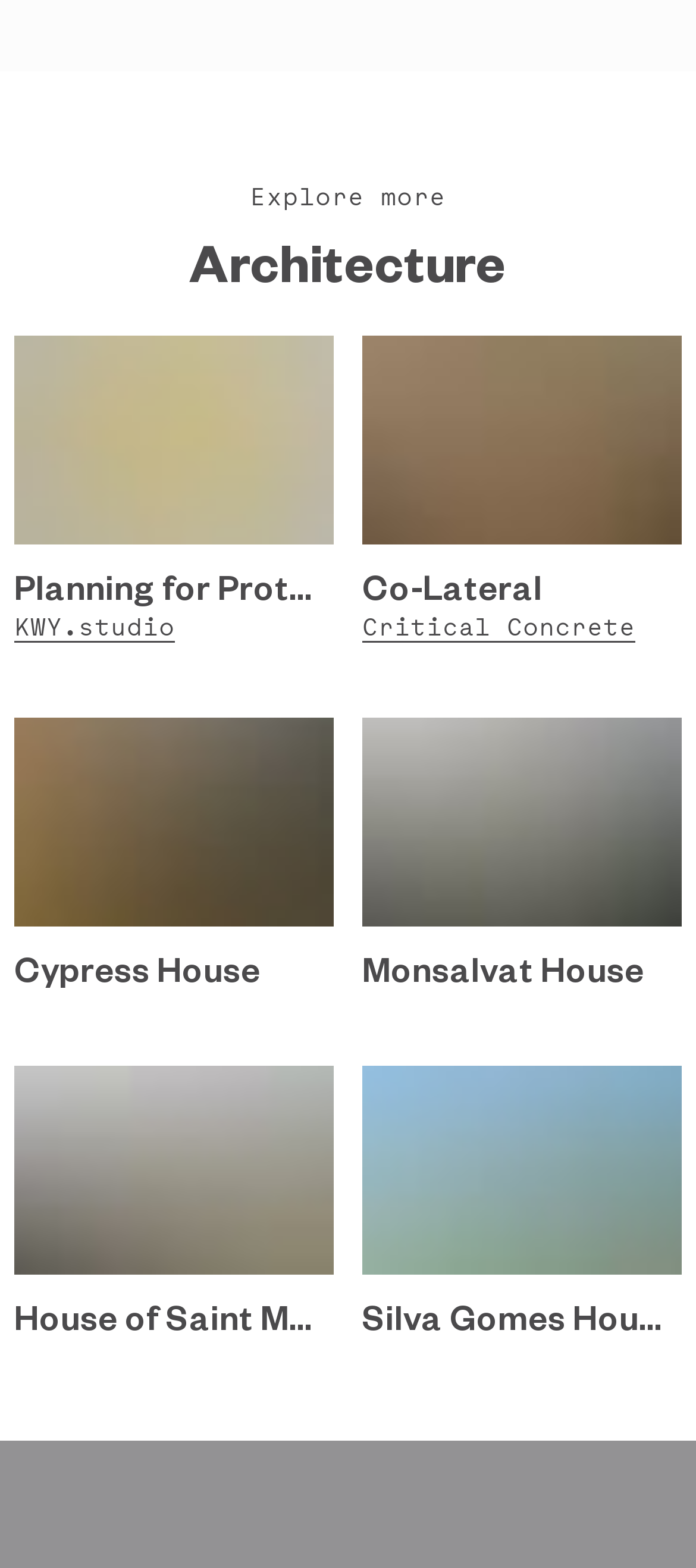Using the image as a reference, answer the following question in as much detail as possible:
What is the heading of the second article?

The second article has a heading of 'Co-Lateral' which is located at the top right corner of the article with a bounding box coordinate of [0.521, 0.36, 0.779, 0.39].